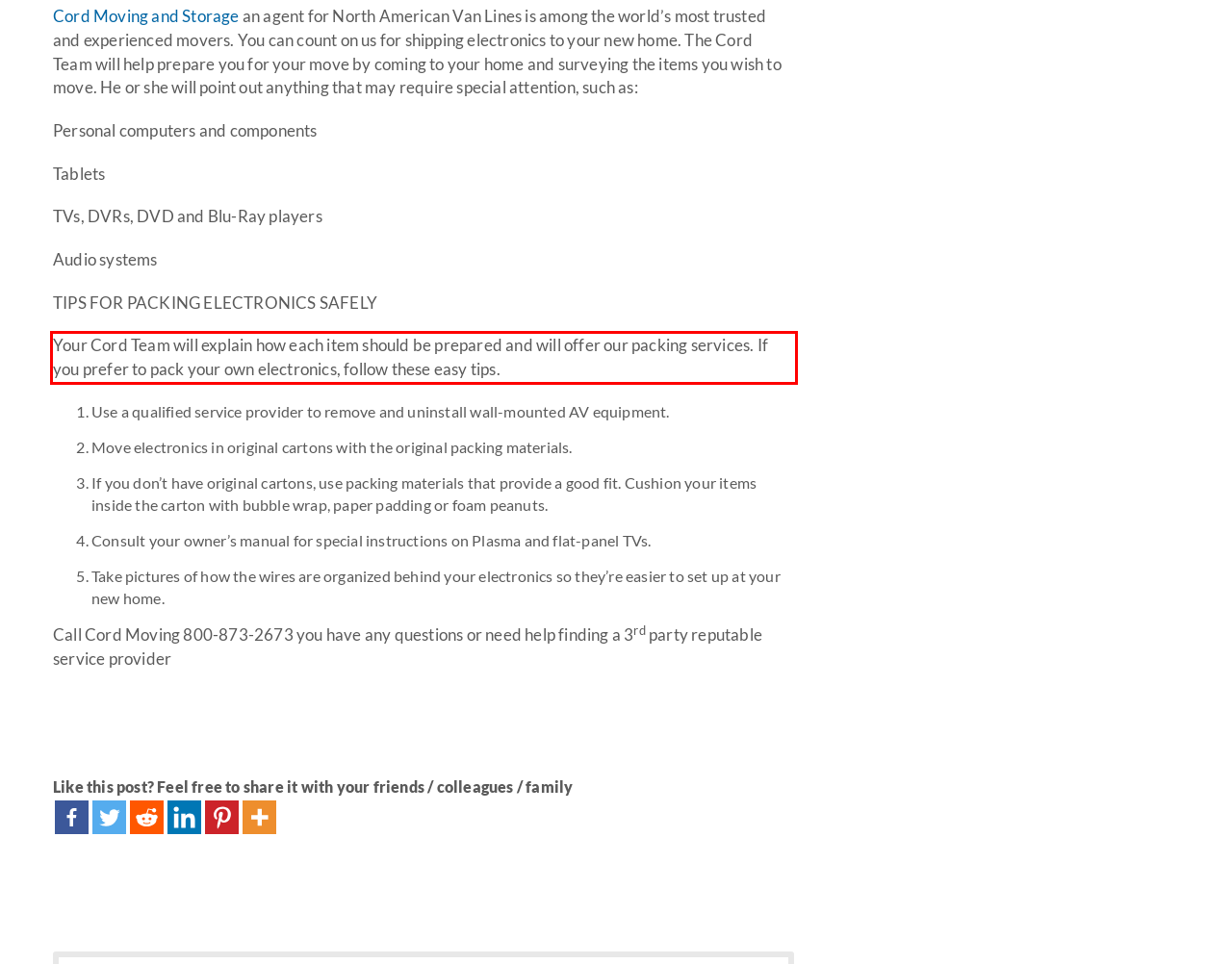Given a screenshot of a webpage containing a red bounding box, perform OCR on the text within this red bounding box and provide the text content.

Your Cord Team will explain how each item should be prepared and will offer our packing services. If you prefer to pack your own electronics, follow these easy tips.